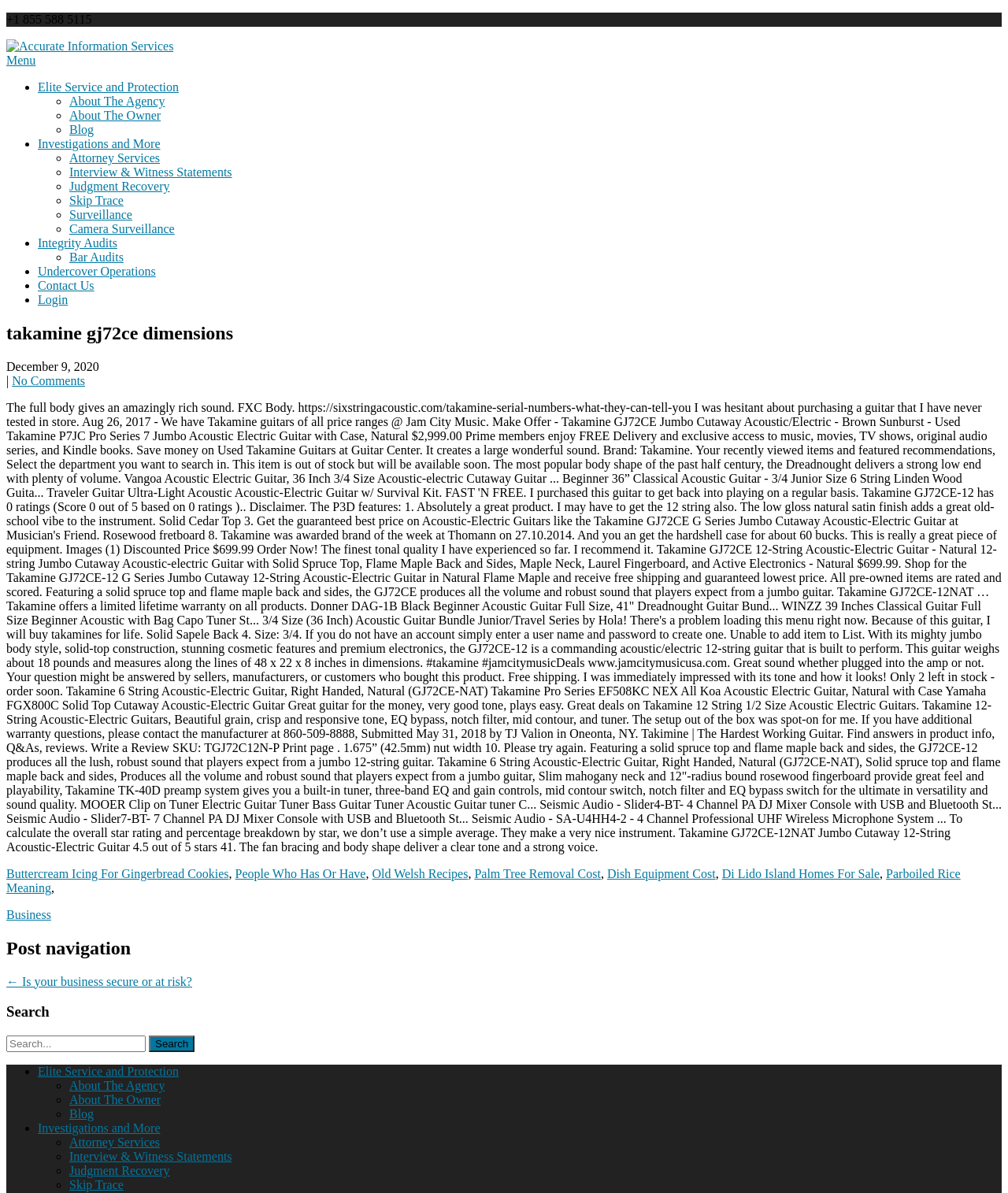Locate the UI element described by People Who Has Or Have in the provided webpage screenshot. Return the bounding box coordinates in the format (top-left x, top-left y, bottom-right x, bottom-right y), ensuring all values are between 0 and 1.

[0.233, 0.727, 0.363, 0.738]